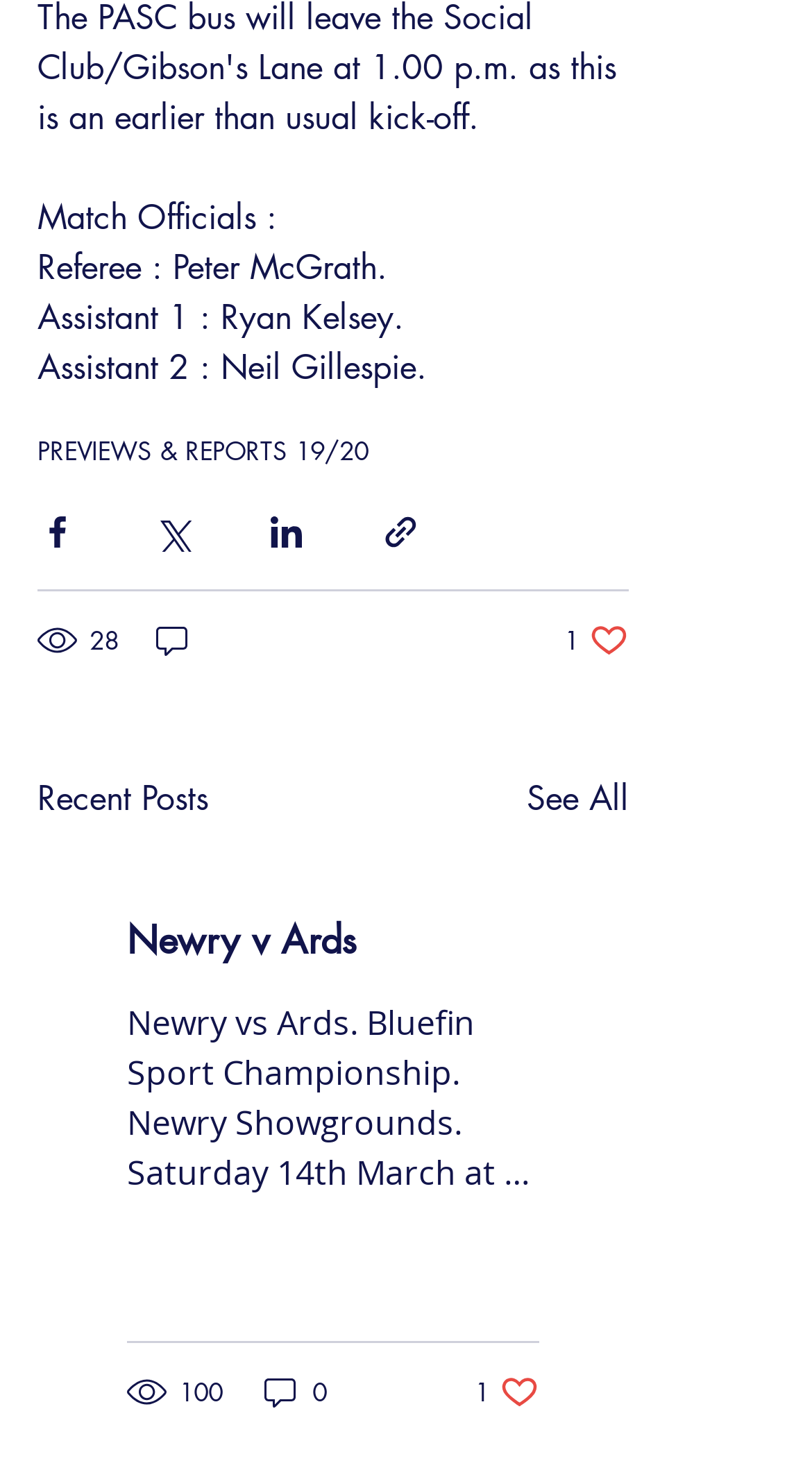Provide a brief response to the question below using one word or phrase:
How many views does the post 'Newry v Ards' have?

100